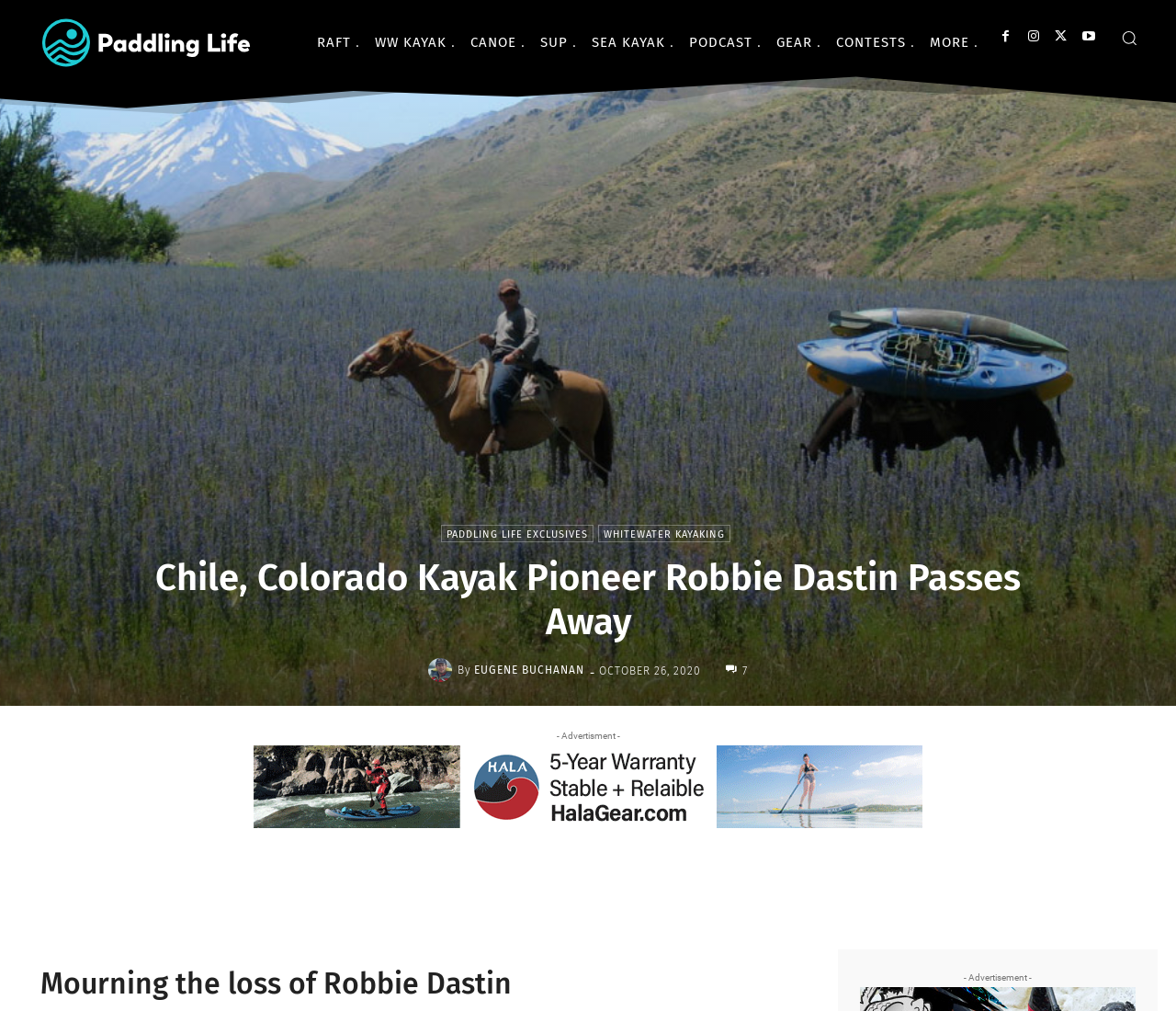Please determine the bounding box coordinates of the clickable area required to carry out the following instruction: "Click on the search button". The coordinates must be four float numbers between 0 and 1, represented as [left, top, right, bottom].

[0.939, 0.013, 0.981, 0.062]